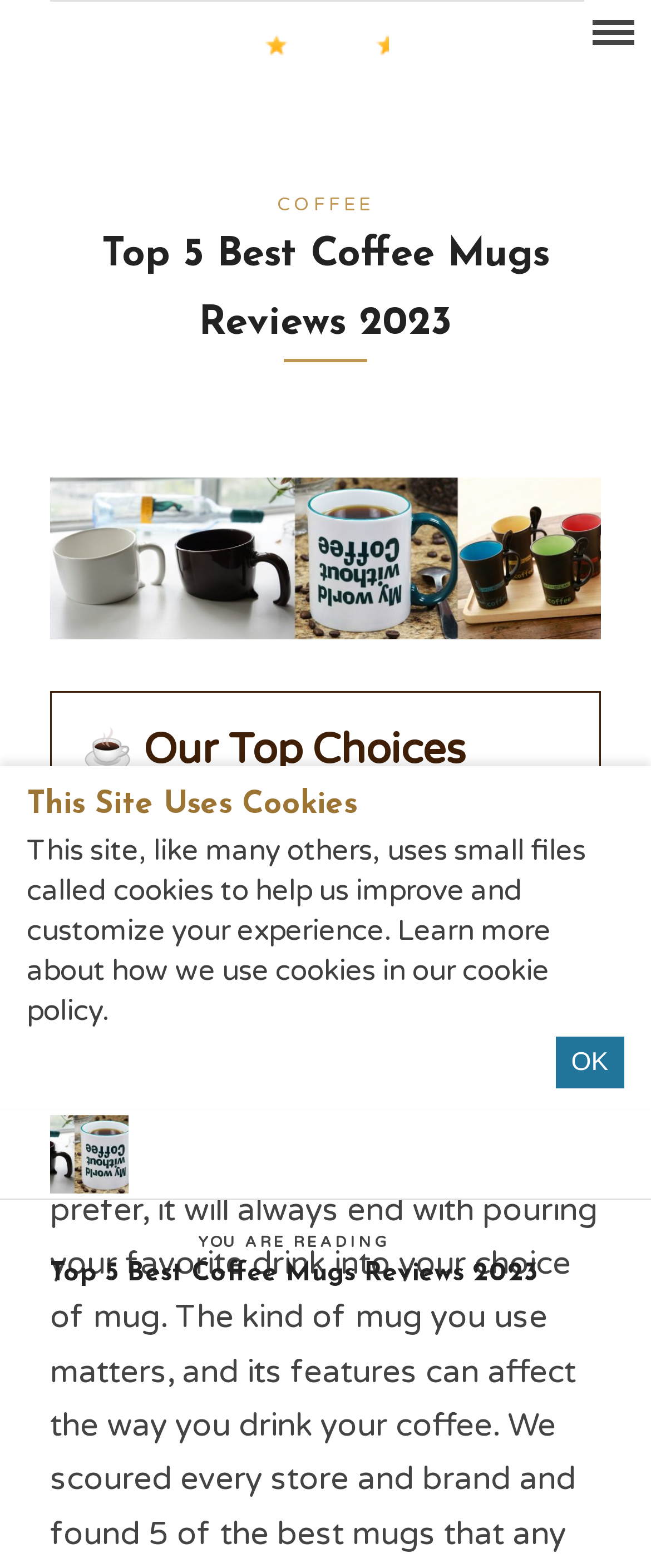Answer the following query with a single word or phrase:
What is the purpose of the cookie consent notice?

To inform about cookie usage